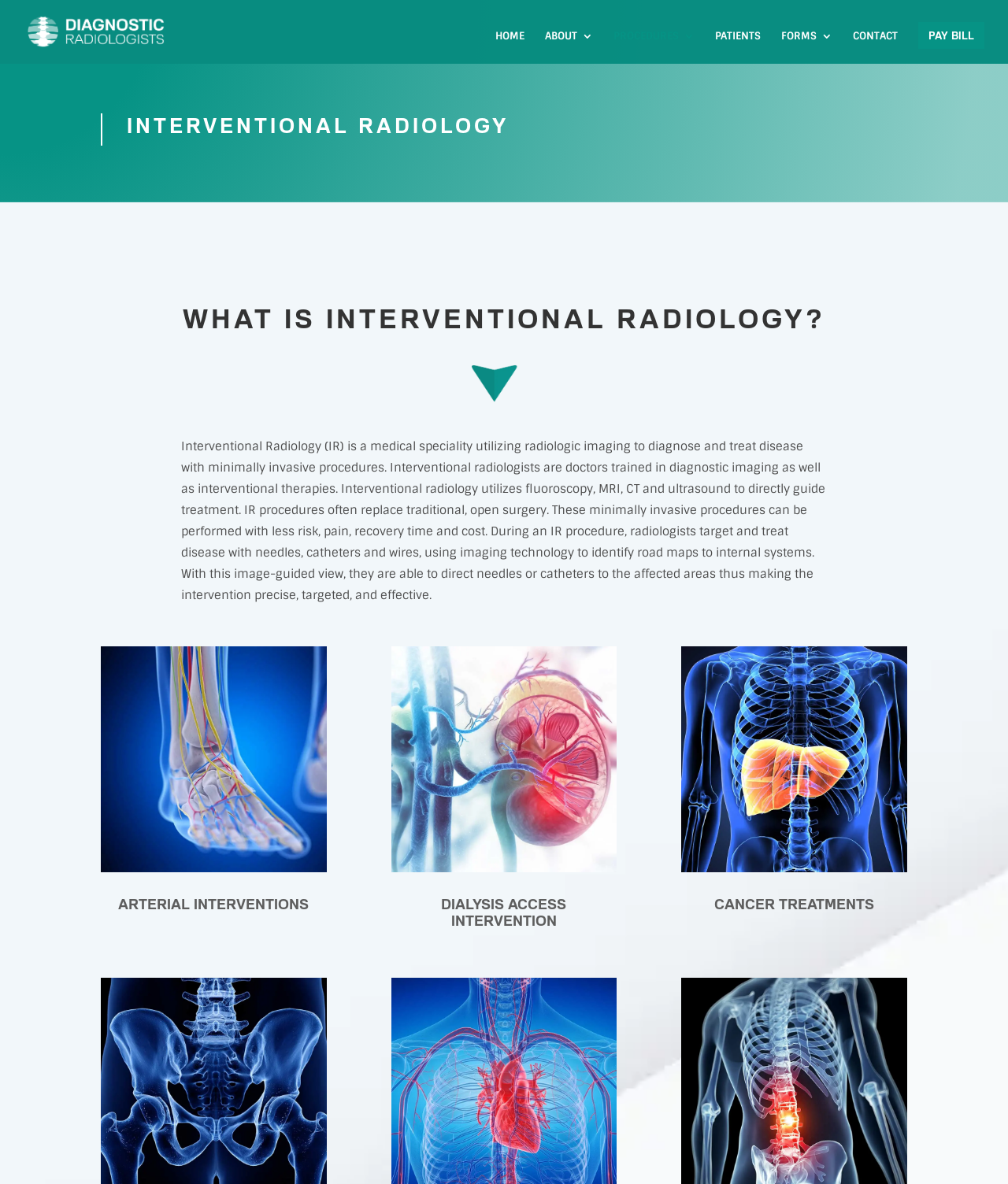Locate the bounding box coordinates of the UI element described by: "Contact". The bounding box coordinates should consist of four float numbers between 0 and 1, i.e., [left, top, right, bottom].

[0.846, 0.026, 0.891, 0.054]